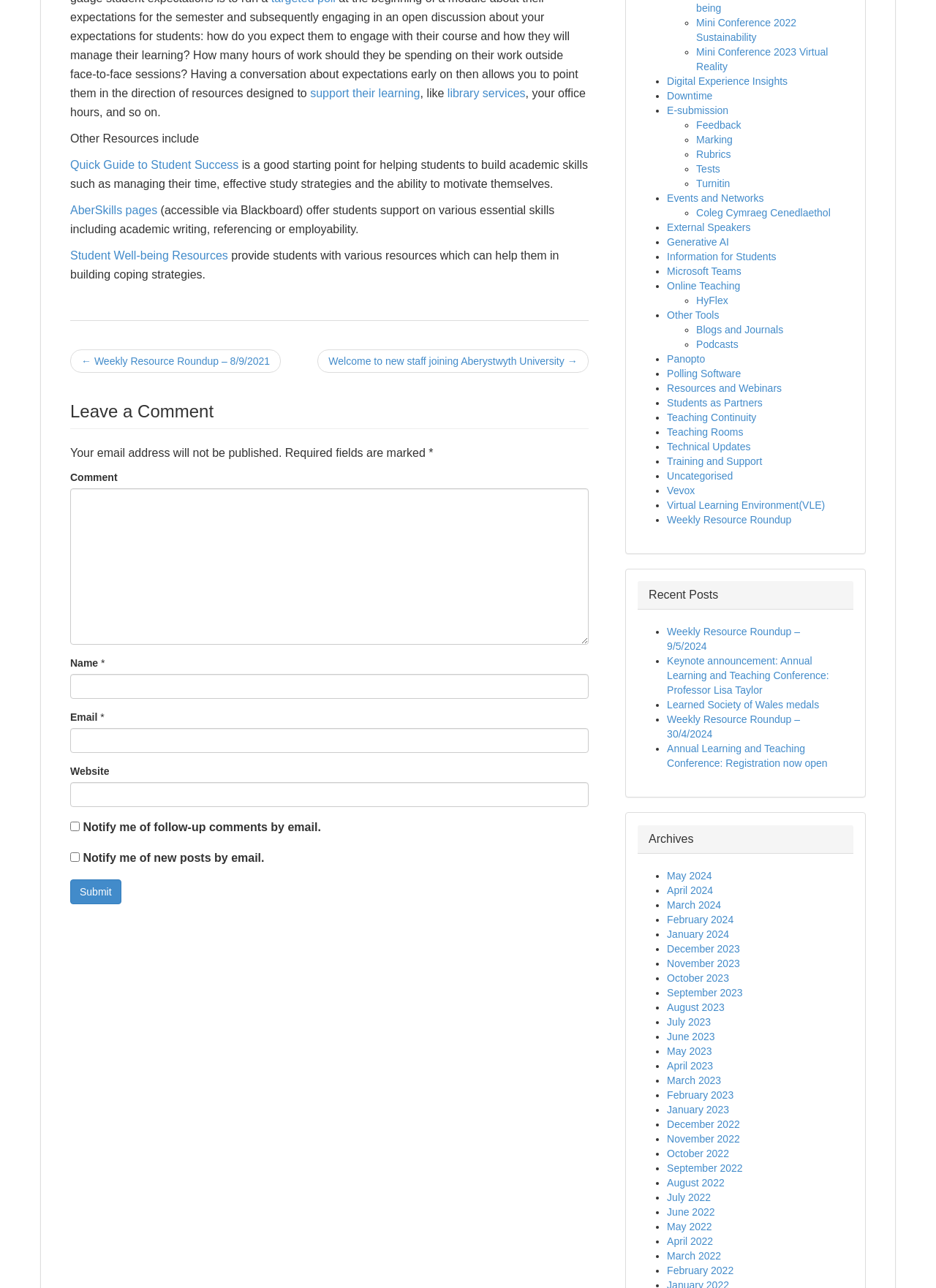Please identify the bounding box coordinates of the element that needs to be clicked to perform the following instruction: "Click on the 'Quick Guide to Student Success' link".

[0.075, 0.123, 0.255, 0.133]